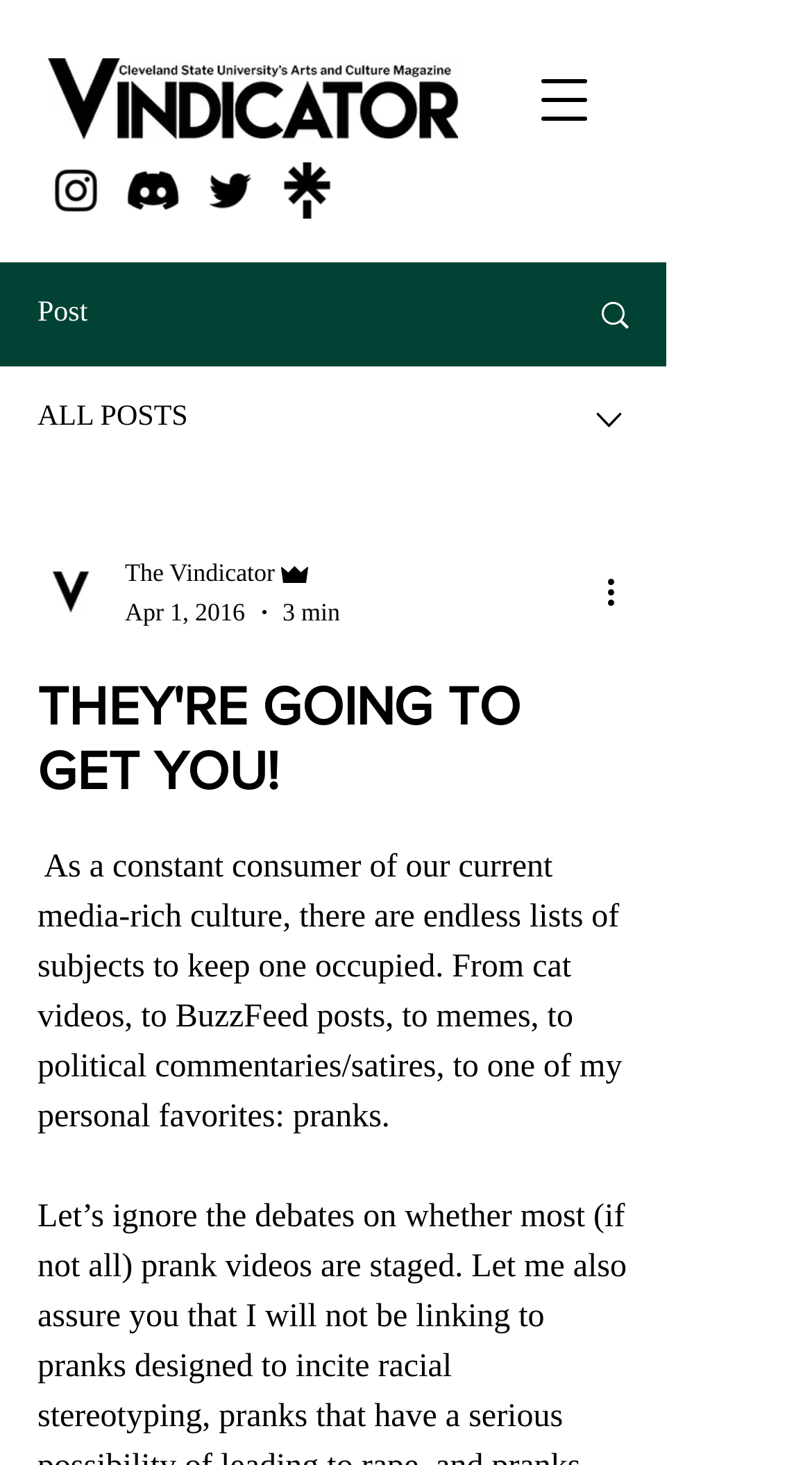Identify the bounding box of the UI element that matches this description: "aria-label="More actions"".

[0.738, 0.387, 0.8, 0.421]